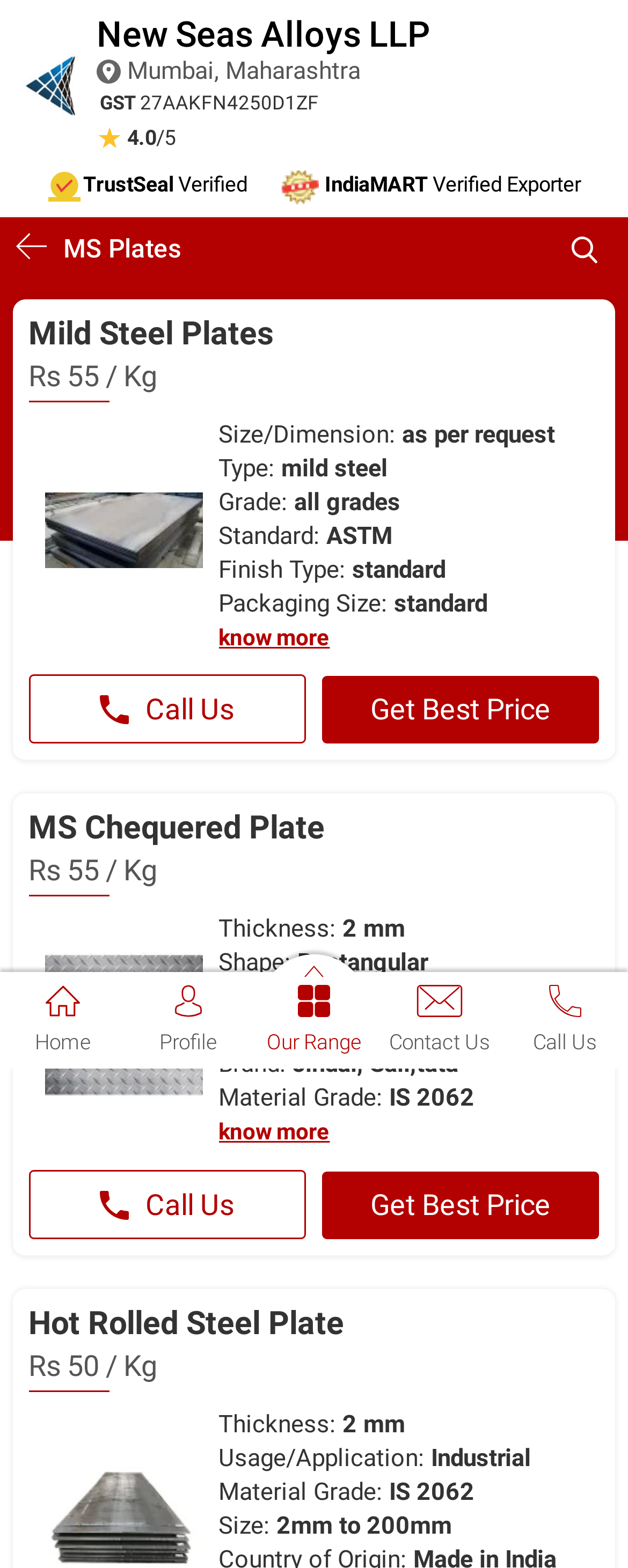Find the bounding box coordinates corresponding to the UI element with the description: "parent_node: Mild Steel Plates". The coordinates should be formatted as [left, top, right, bottom], with values as floats between 0 and 1.

[0.02, 0.19, 0.98, 0.413]